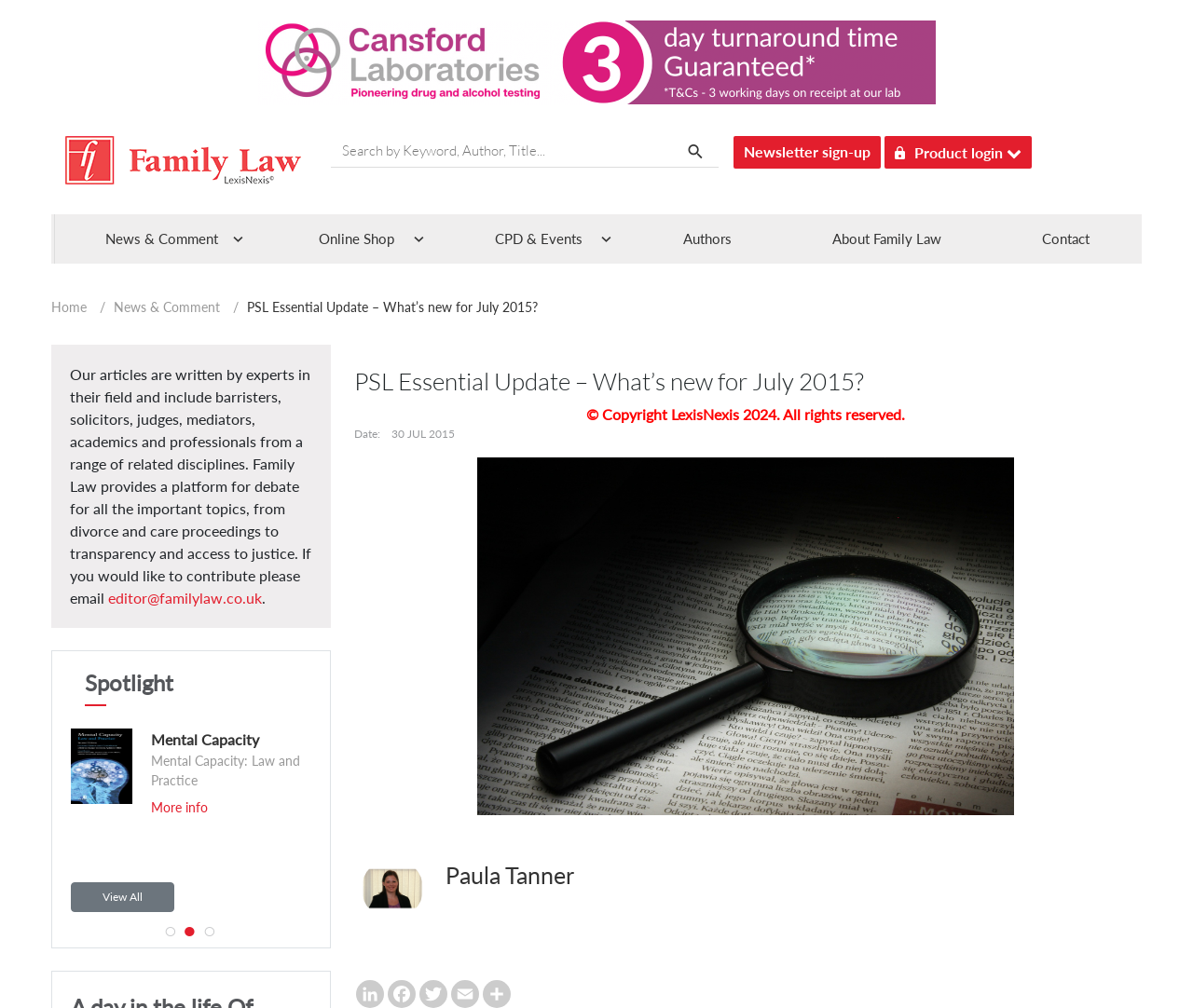Please determine the bounding box coordinates of the element's region to click for the following instruction: "Read more about Mental Capacity".

[0.127, 0.793, 0.174, 0.808]